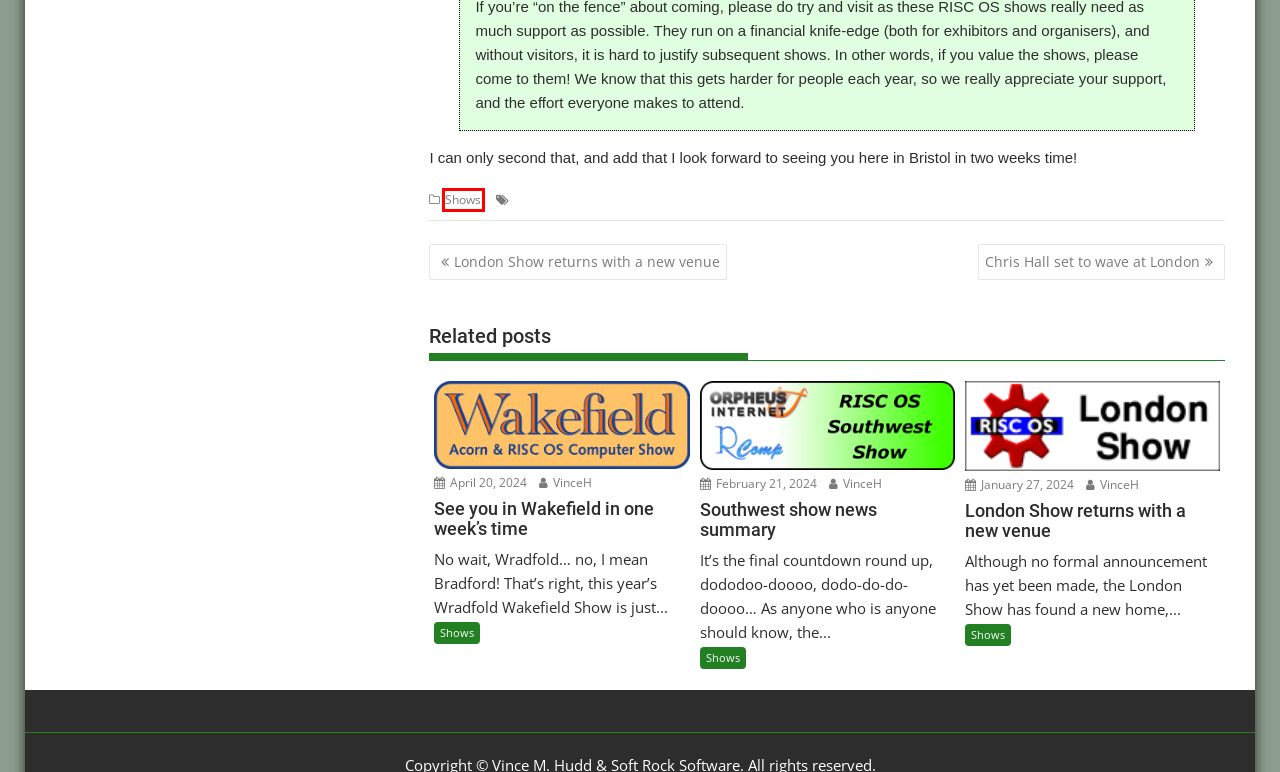A screenshot of a webpage is provided, featuring a red bounding box around a specific UI element. Identify the webpage description that most accurately reflects the new webpage after interacting with the selected element. Here are the candidates:
A. VinceH
B. Bristol
C. London Show returns with a new venue
D. April 20, 2024
E. Event
F. Southwest show news summary
G. Shows
H. February 21, 2024

G